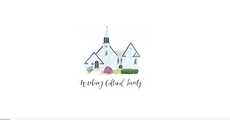What type of architecture does the building have?
Provide a short answer using one word or a brief phrase based on the image.

Classic